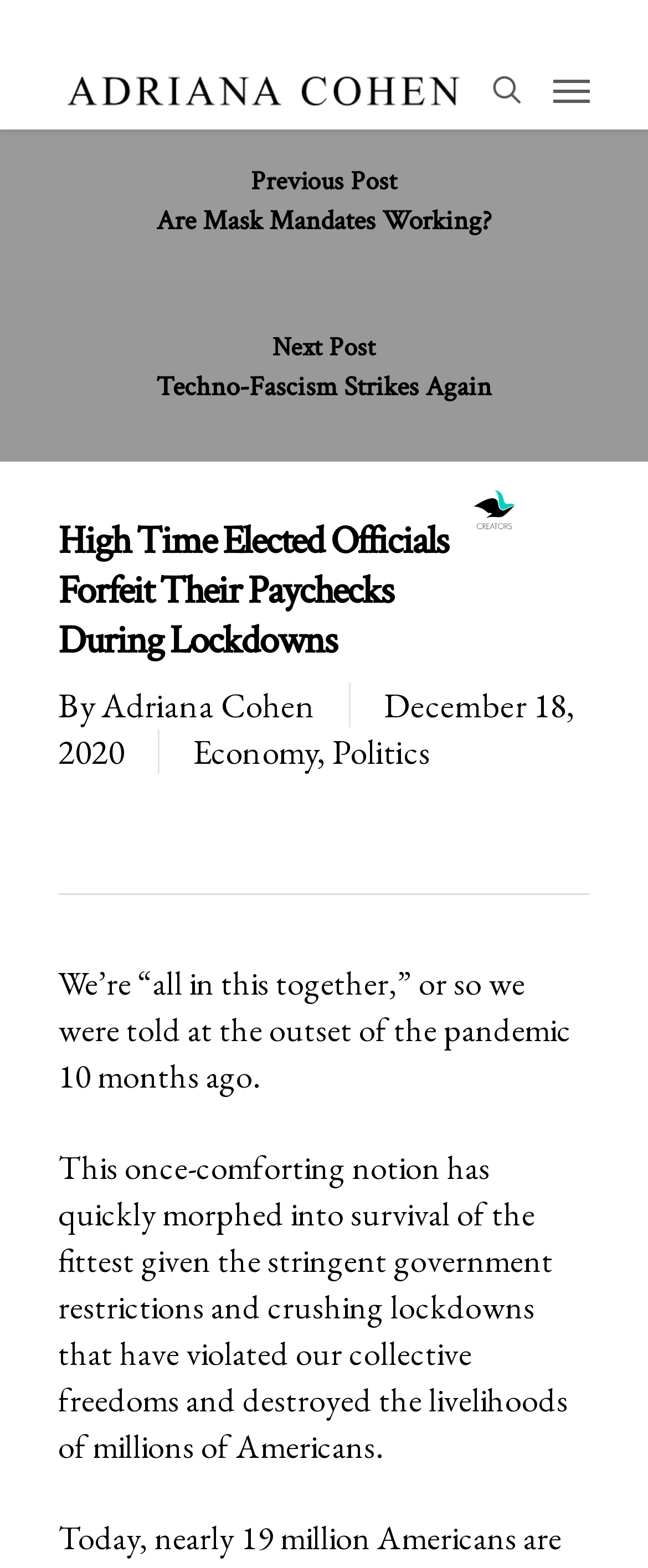What is the author of the current post?
Provide a short answer using one word or a brief phrase based on the image.

Adriana Cohen